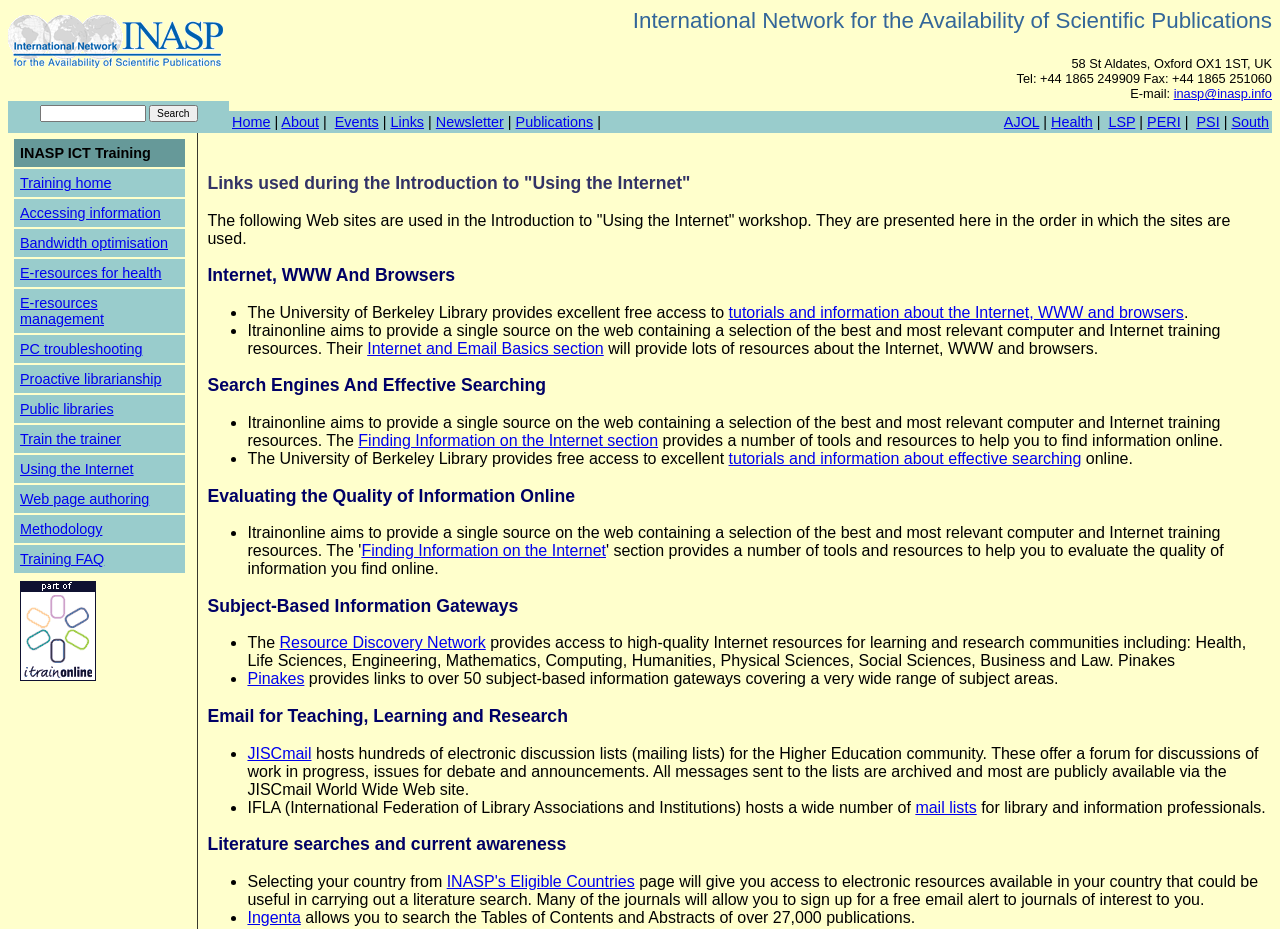Please locate the bounding box coordinates of the element that should be clicked to complete the given instruction: "Check the Training FAQ".

[0.016, 0.594, 0.081, 0.611]